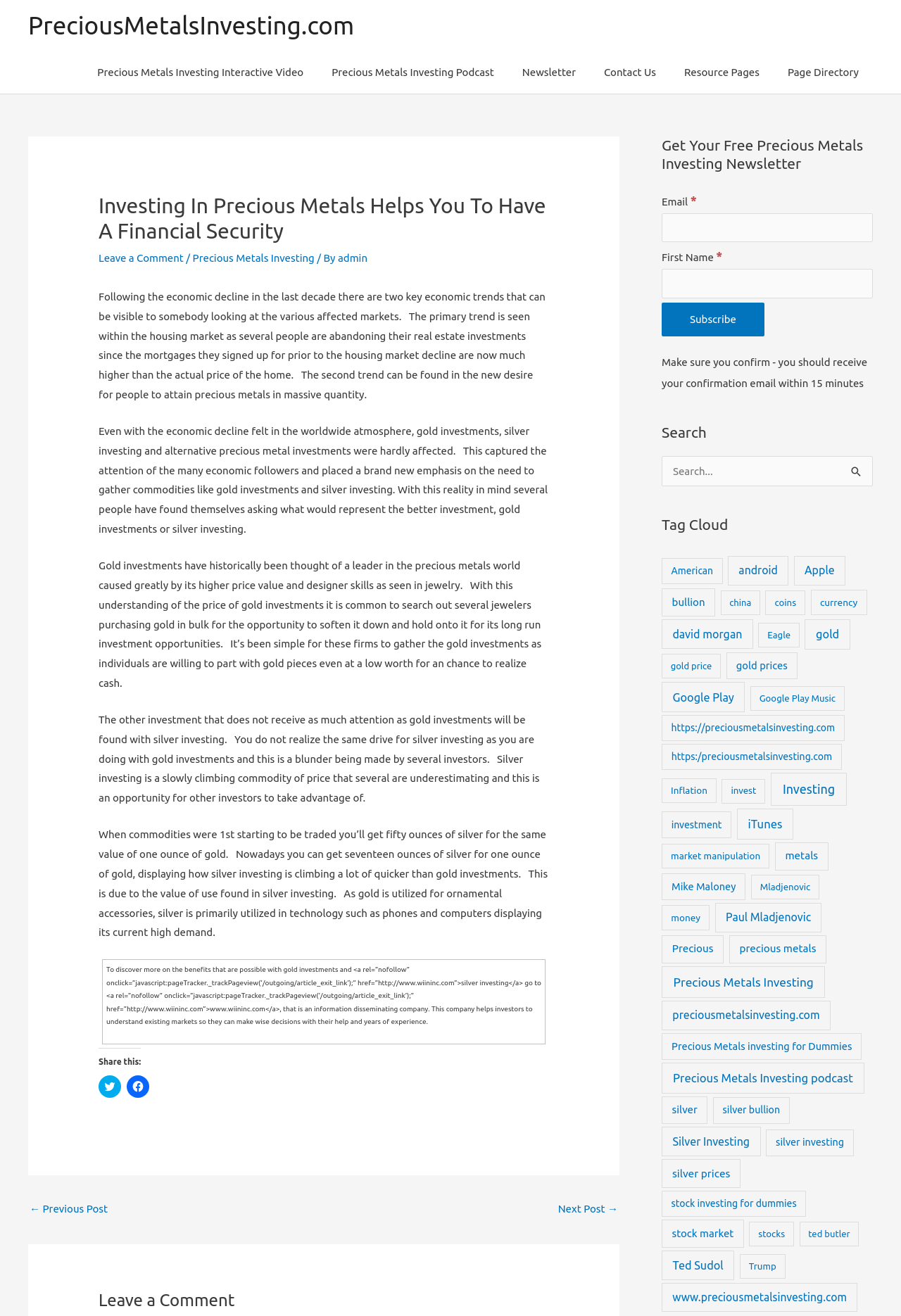What is the purpose of the newsletter subscription section?
Please answer using one word or phrase, based on the screenshot.

To receive precious metals investing newsletter